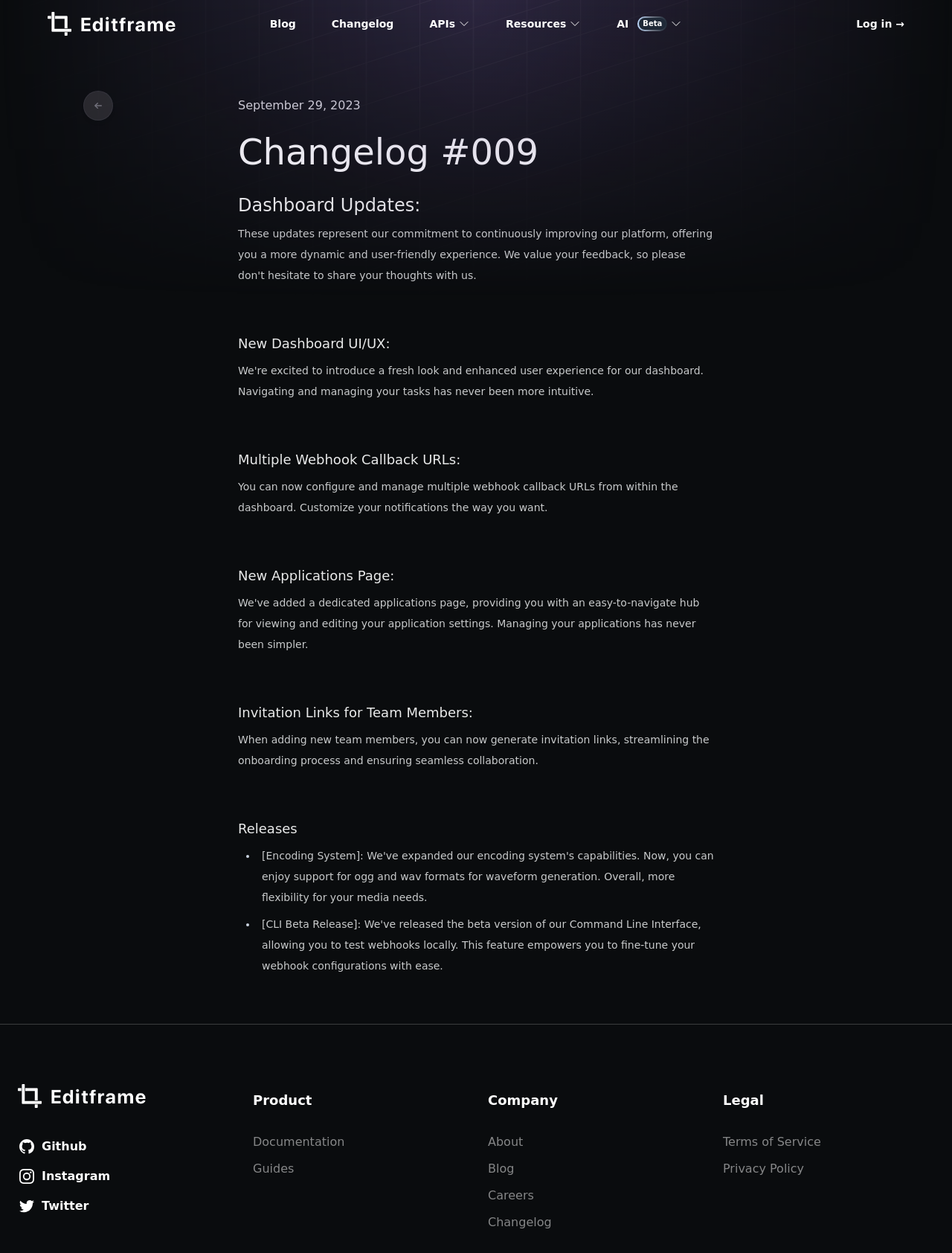What is the date of the current changelog?
Please analyze the image and answer the question with as much detail as possible.

I found the date by looking at the time element with the text 'September 29, 2023' which is a child of the article element.